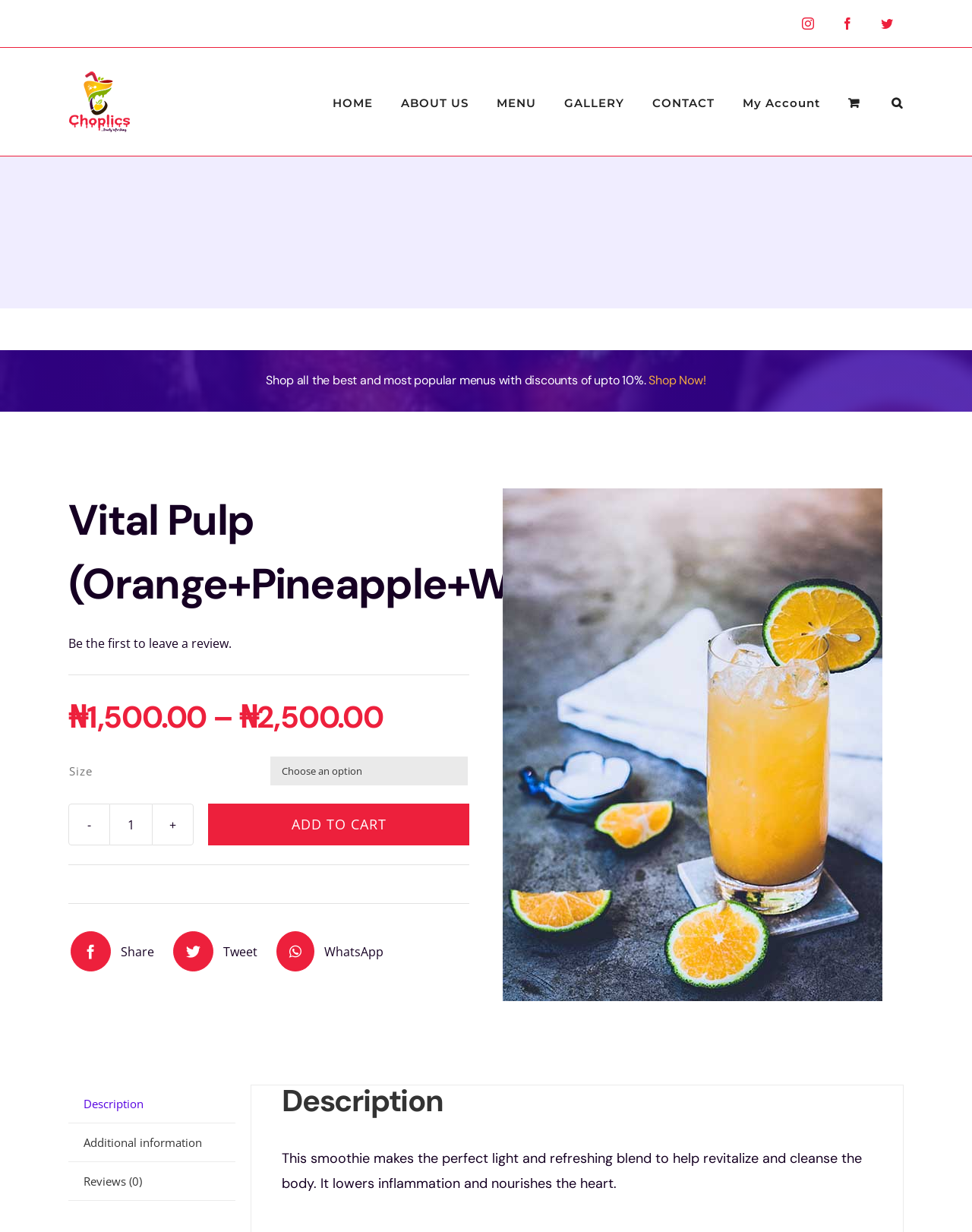From the given element description: "Go to Top", find the bounding box for the UI element. Provide the coordinates as four float numbers between 0 and 1, in the order [left, top, right, bottom].

[0.904, 0.768, 0.941, 0.789]